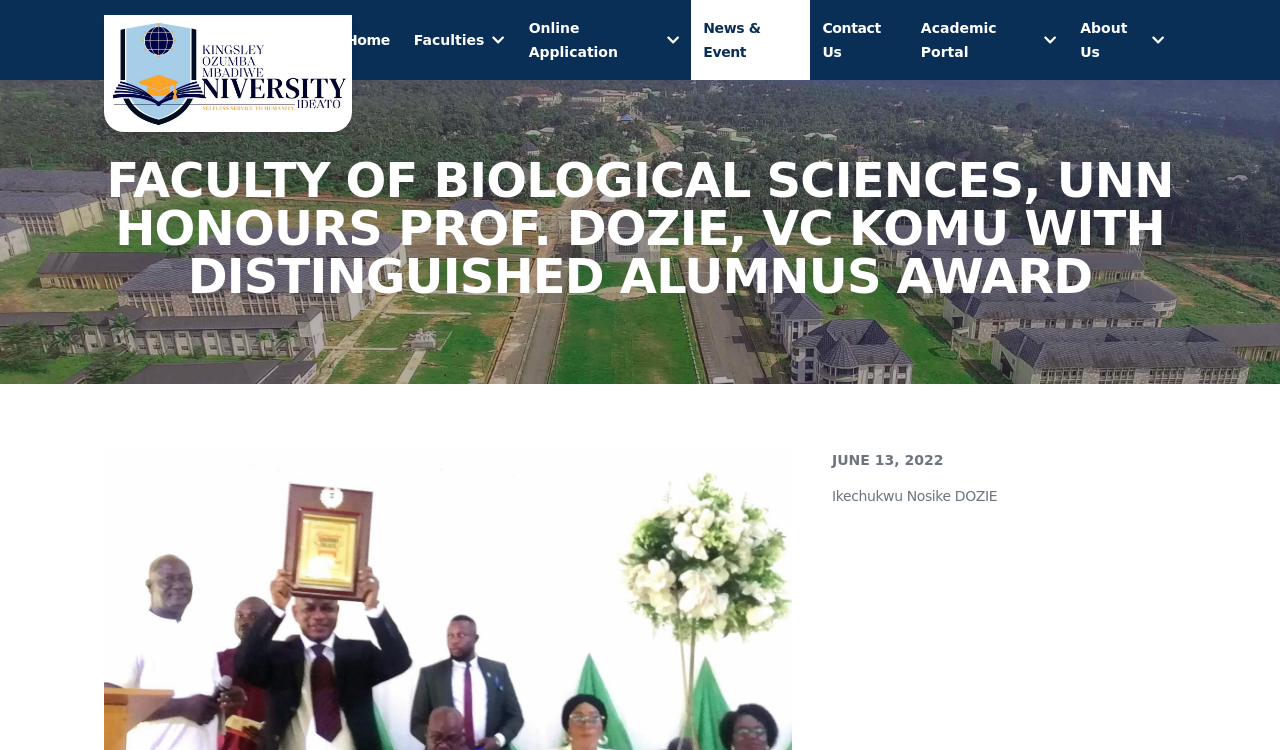Locate the bounding box coordinates of the clickable area needed to fulfill the instruction: "Click the logo".

[0.081, 0.02, 0.261, 0.176]